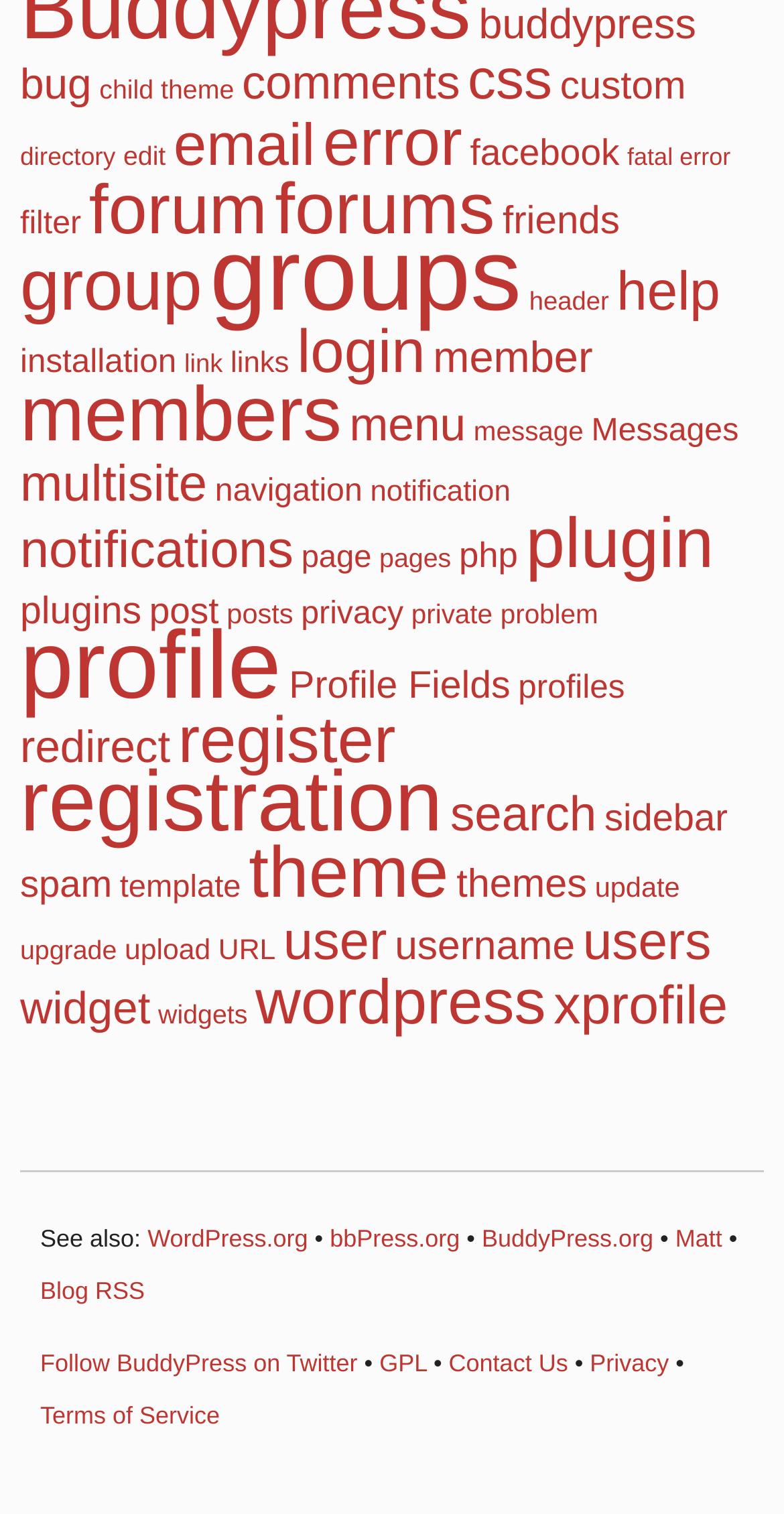Give a one-word or short phrase answer to the question: 
How many static text elements are there on this webpage?

3